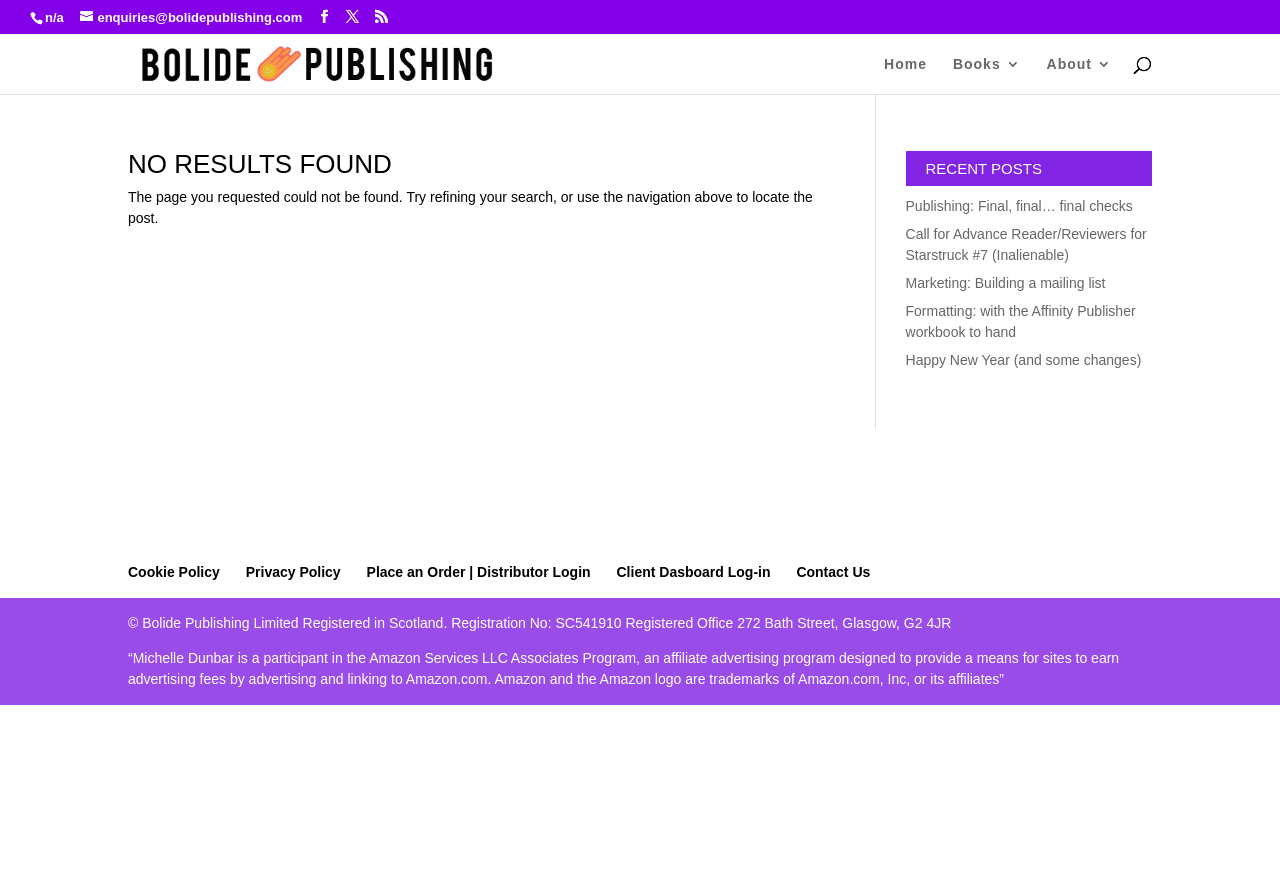Extract the main title from the webpage.

NO RESULTS FOUND